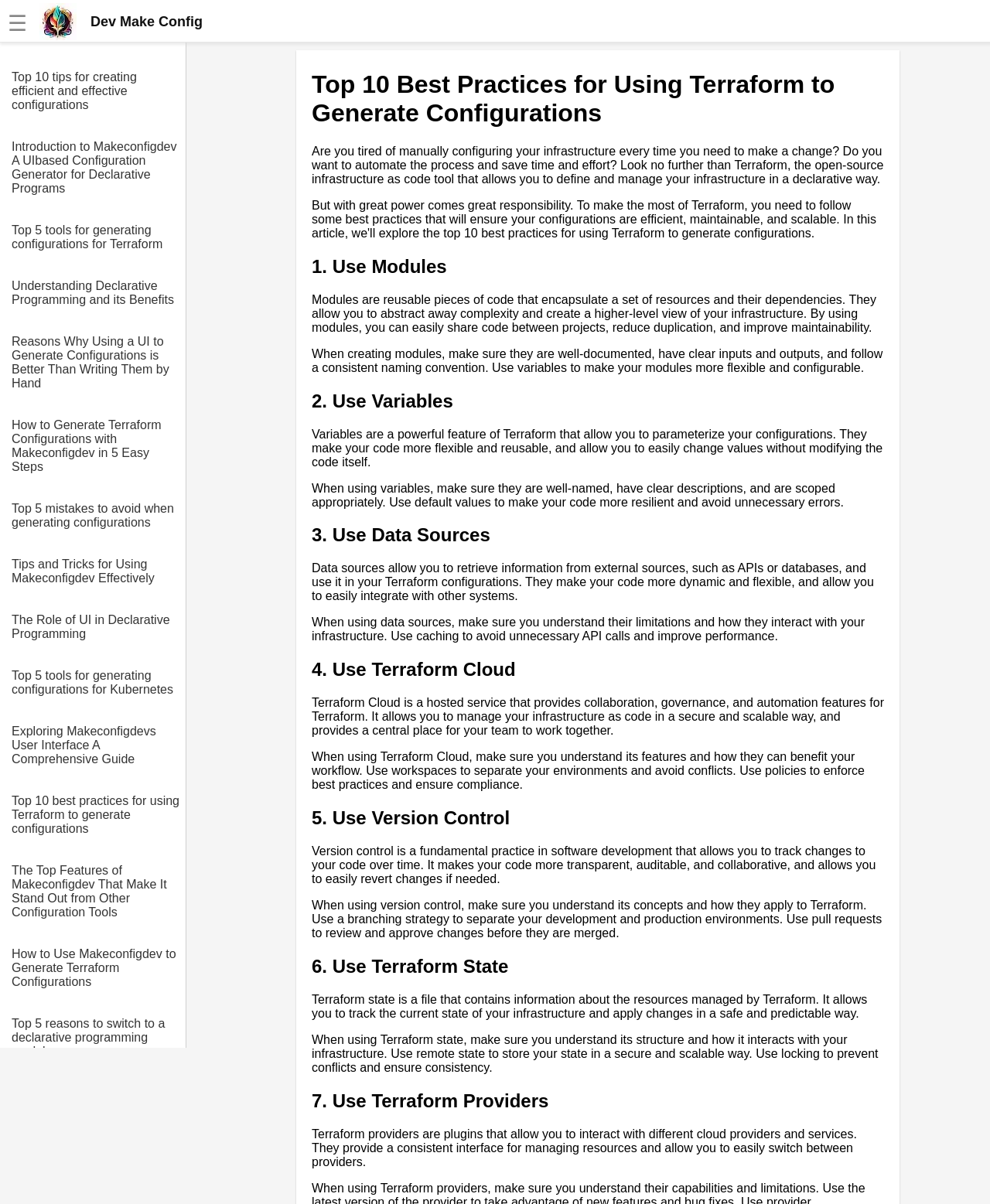Find the bounding box coordinates of the clickable element required to execute the following instruction: "Understand the role of UI in declarative programming". Provide the coordinates as four float numbers between 0 and 1, i.e., [left, top, right, bottom].

[0.012, 0.499, 0.188, 0.532]